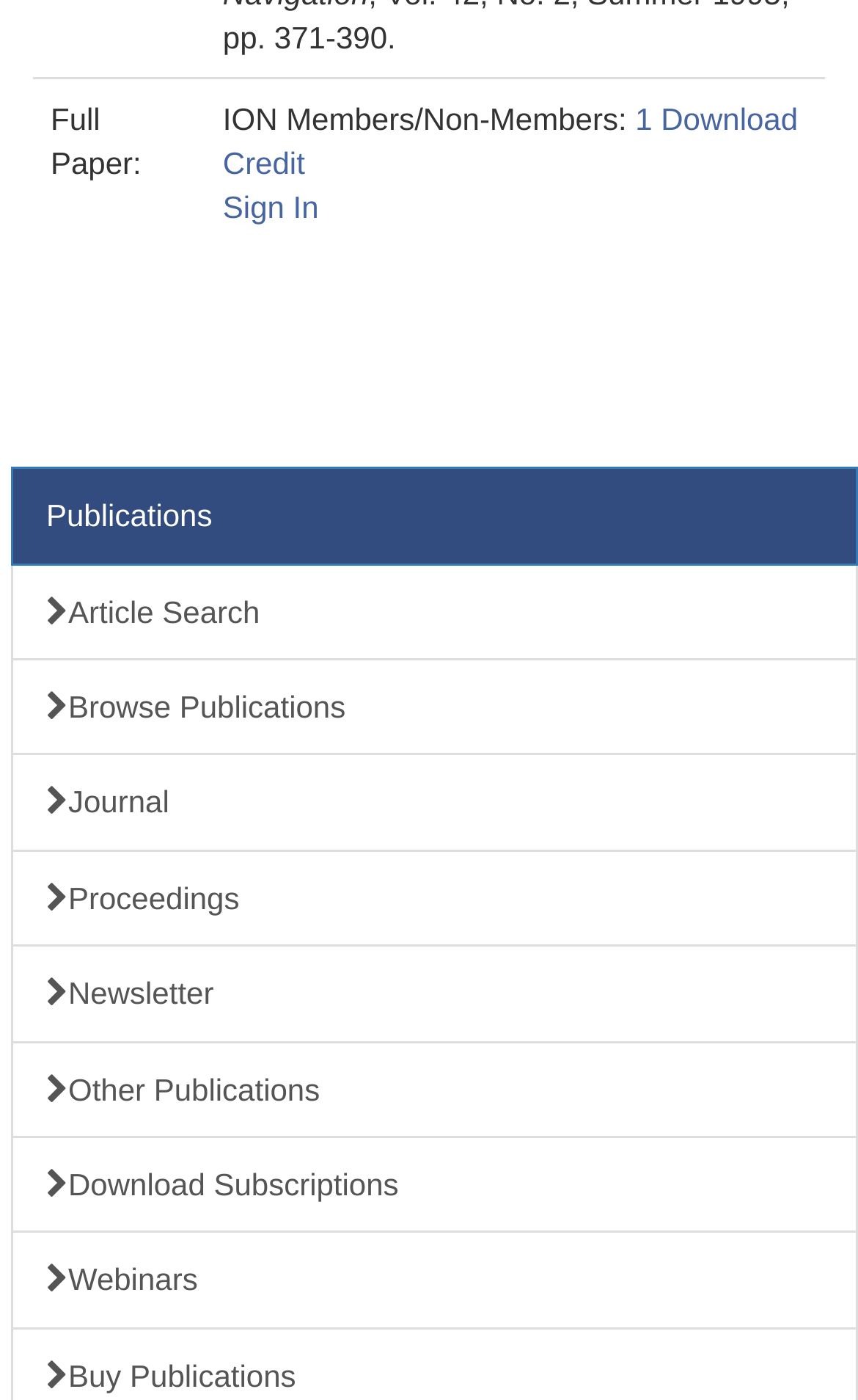Please identify the bounding box coordinates of the region to click in order to complete the given instruction: "Browse publications". The coordinates should be four float numbers between 0 and 1, i.e., [left, top, right, bottom].

[0.013, 0.47, 1.0, 0.54]